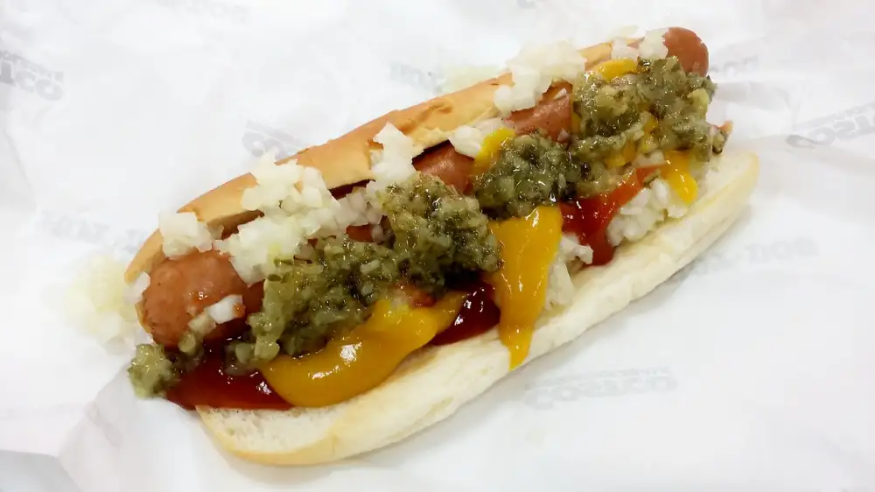What is the color of the mustard?
Provide a detailed answer to the question, using the image to inform your response.

The caption specifically mentions 'tangy yellow mustard' as one of the condiments, implying that the color of the mustard is yellow.